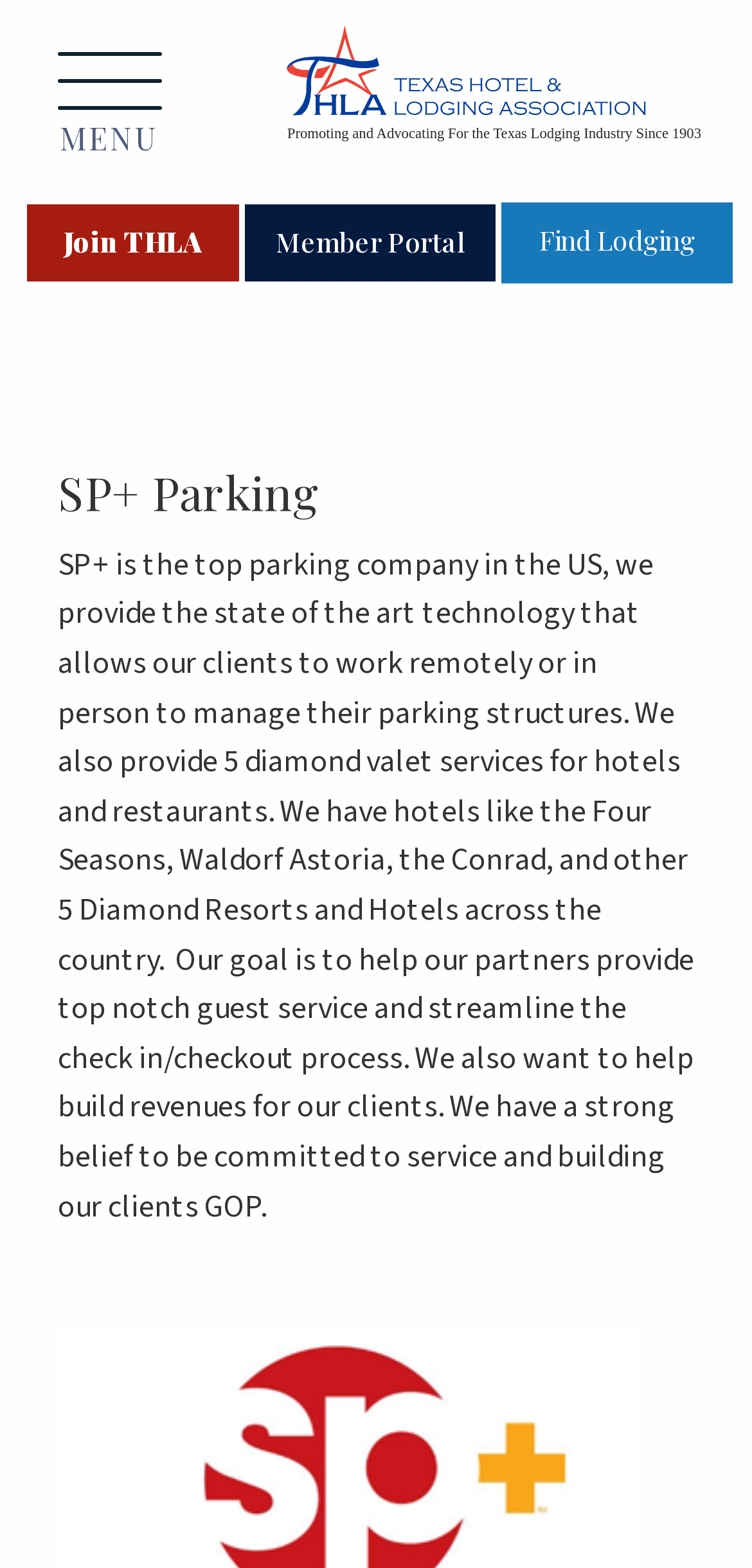Calculate the bounding box coordinates for the UI element based on the following description: "alt="Texas Hotel and Lodging Logo"". Ensure the coordinates are four float numbers between 0 and 1, i.e., [left, top, right, bottom].

[0.376, 0.026, 0.974, 0.054]